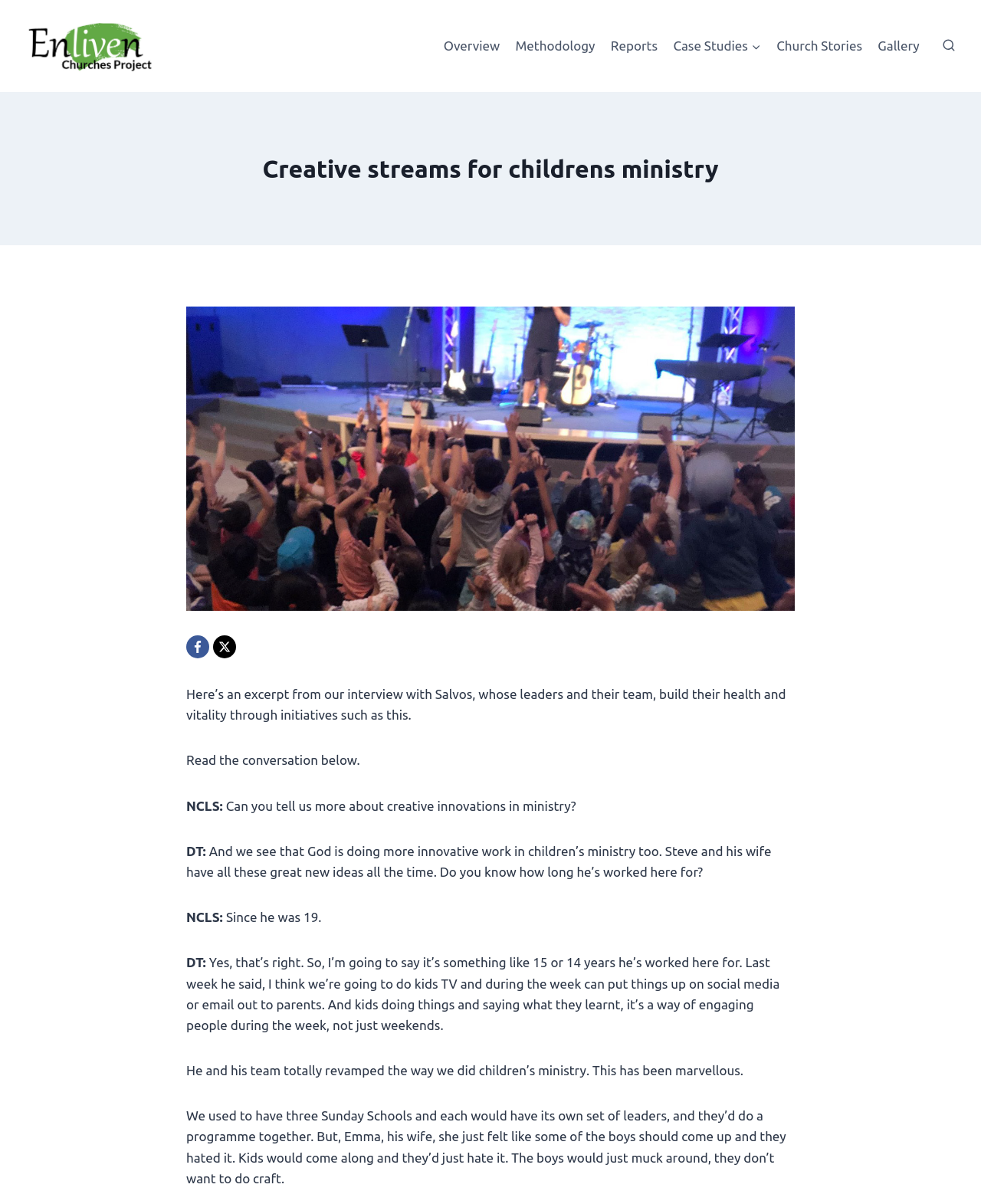What is the title or heading displayed on the webpage?

Creative streams for childrens ministry